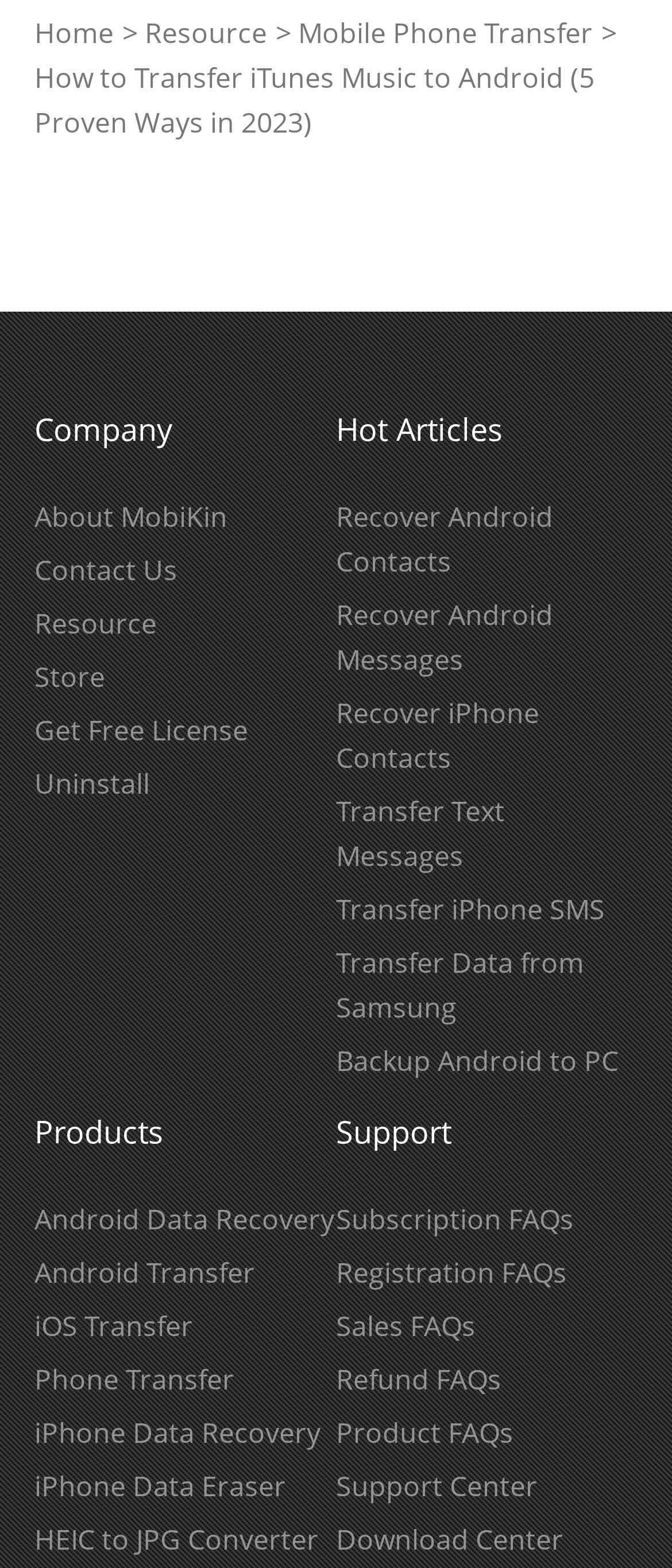Based on the element description "Android Transfer", predict the bounding box coordinates of the UI element.

[0.051, 0.8, 0.379, 0.824]